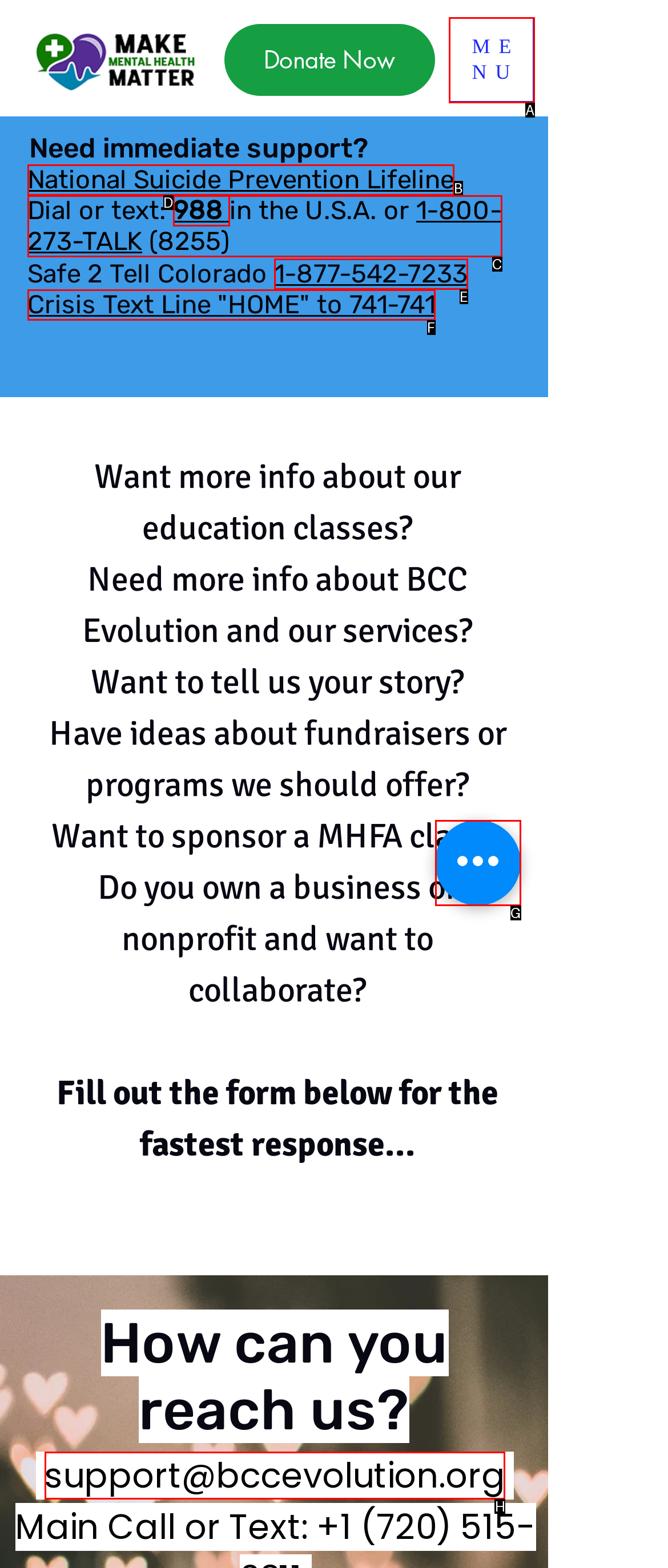Identify the HTML element I need to click to complete this task: Send an email to support@bccevolution.org Provide the option's letter from the available choices.

H